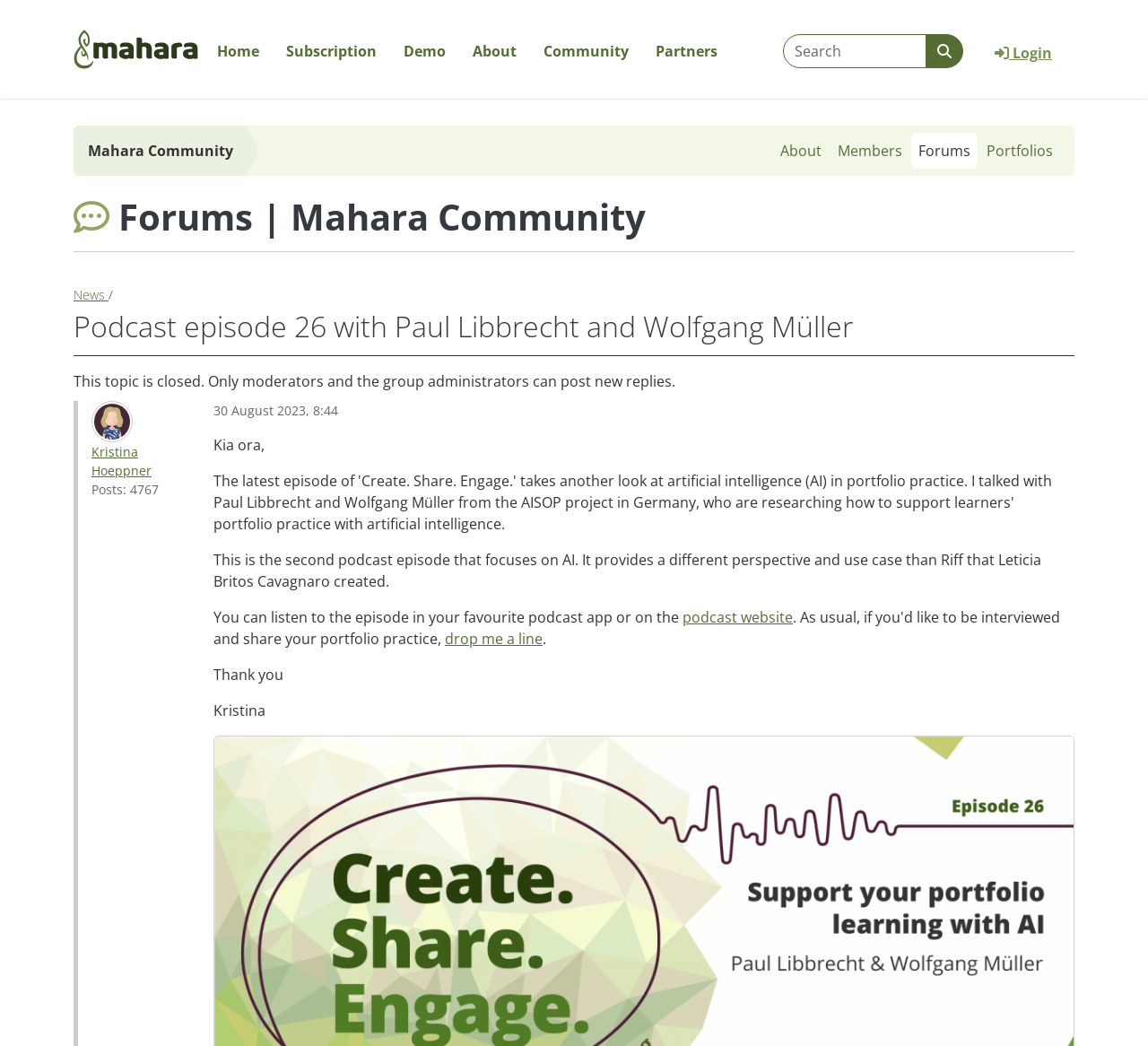Offer an in-depth caption of the entire webpage.

The webpage is about Mahara, an open-source ePortfolio and social networking web application. At the top right corner, there is a login link and a search bar with a "Go" button. On the top left, there is a Mahara ePortfolio System logo and a navigation menu with links to Home, Subscription, Demo, About, Community, and Partners.

Below the navigation menu, there is a heading that reads "Forums | Mahara Community" and a subheading that says "News / Podcast episode 26 with Paul Libbrecht and Wolfgang Müller". Underneath, there is a link to the News section.

The main content of the page is a forum post about a podcast episode. The post includes a profile picture of the author, Kristina Hoeppner, and her details, such as the number of posts she has made. The post itself is a brief introduction to the podcast episode, which focuses on AI, and provides a link to the podcast website. There is also a link to drop the author a line.

At the bottom of the post, there is a signature from Kristina, and a link to the podcast logo, which is a hand-drawn speech bubble with the words "Create. Share. Engage." and the episode title "Support your portfolio learning with AI".